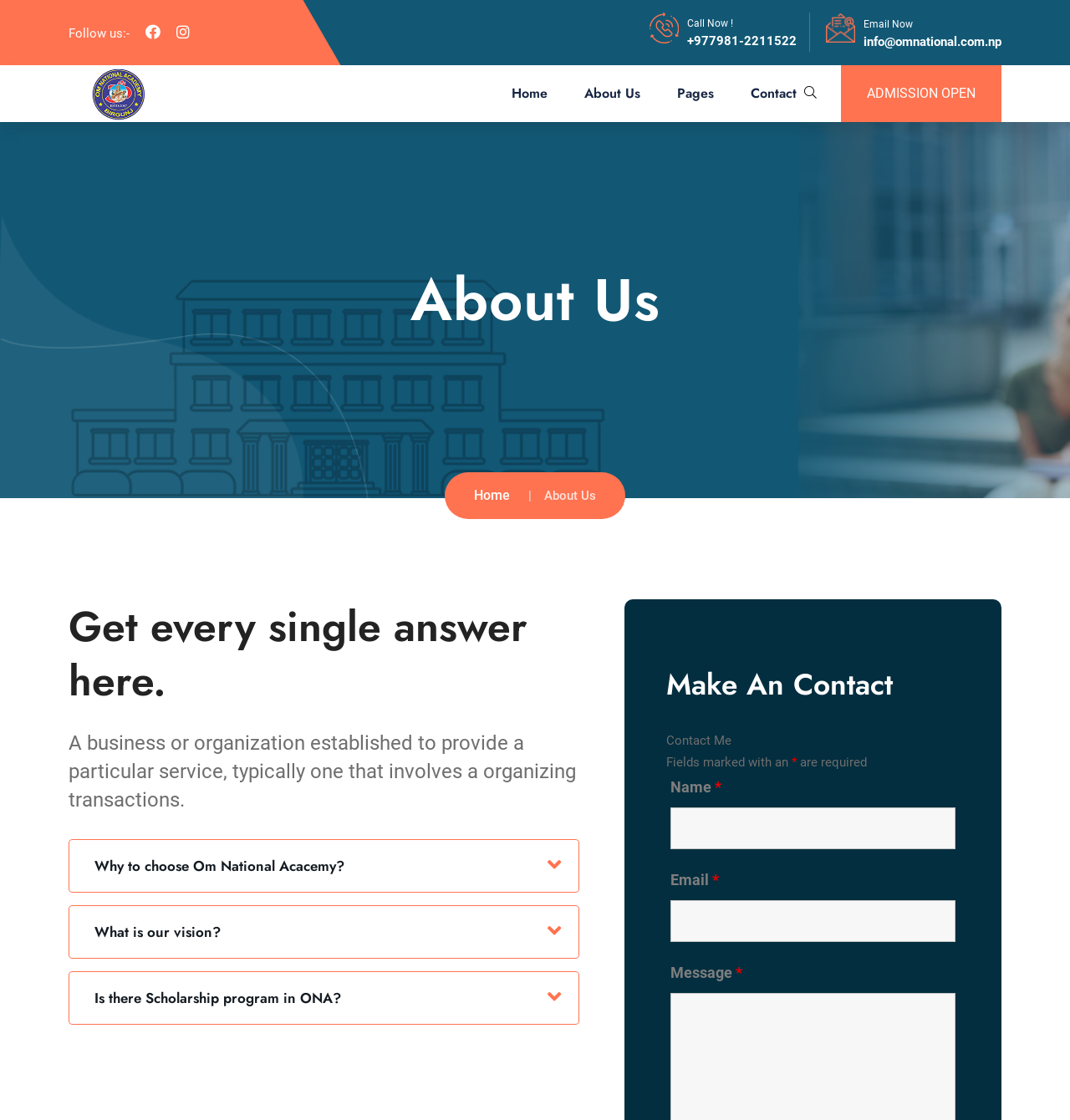What is the email address to contact?
Please provide a full and detailed response to the question.

I found the email address by looking at the 'Email Now' section, where there is an image of an envelope and a link with the email address info@omnational.com.np.